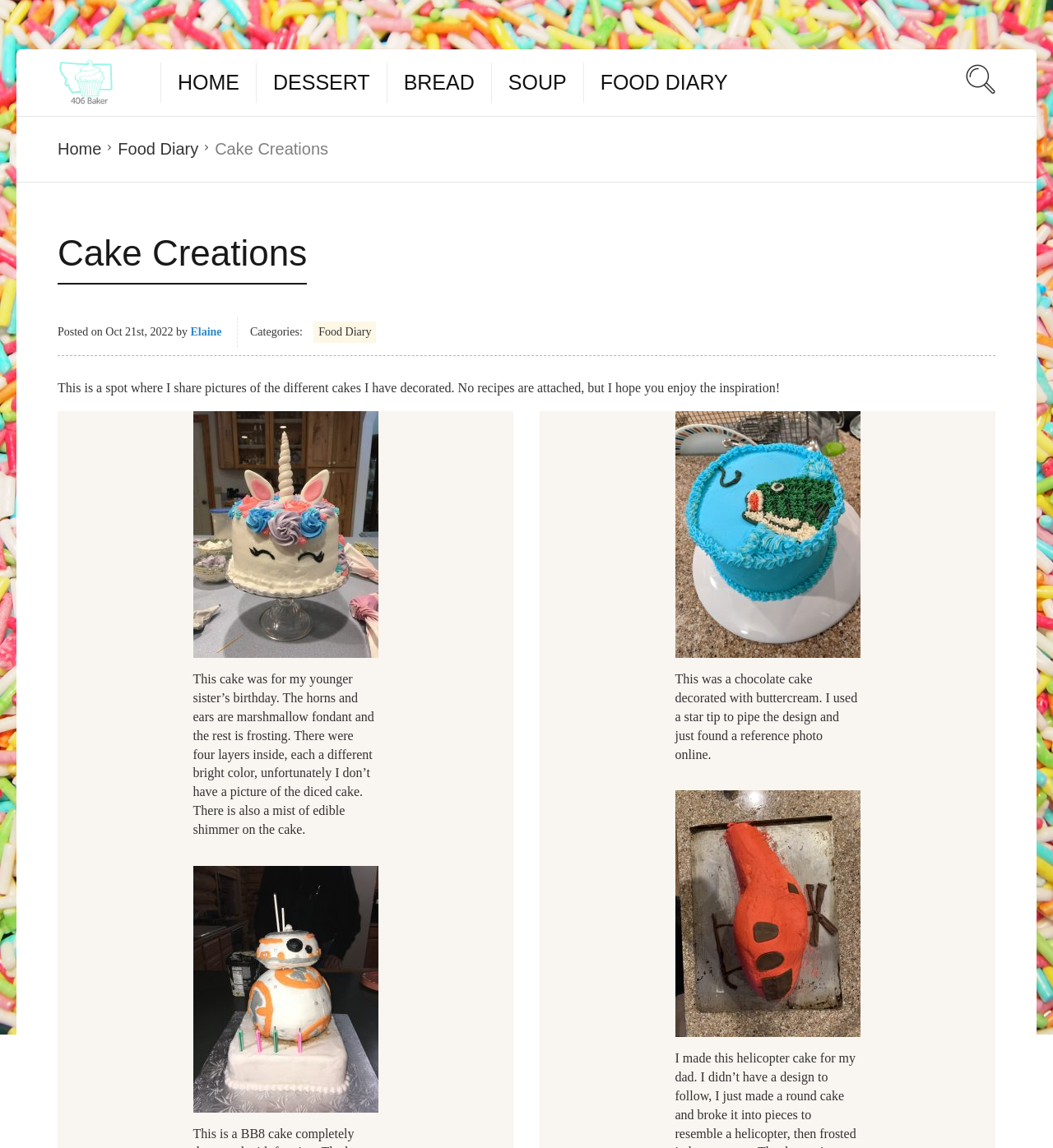Answer the following query concisely with a single word or phrase:
What is the date of the posted article?

Oct 21st, 2022